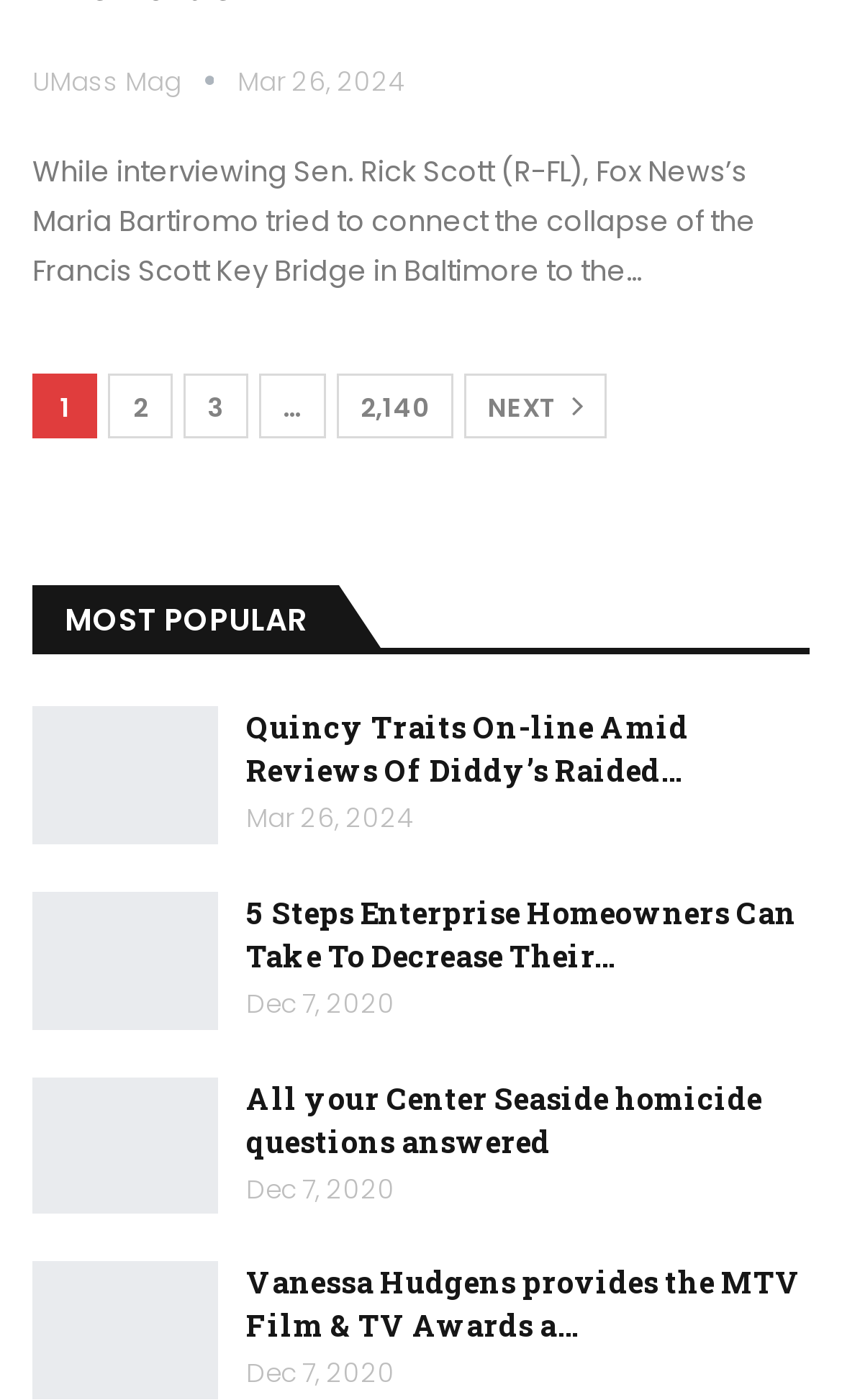Determine the bounding box coordinates of the target area to click to execute the following instruction: "Read the article about Quincy Traits On-line."

[0.292, 0.505, 0.818, 0.565]